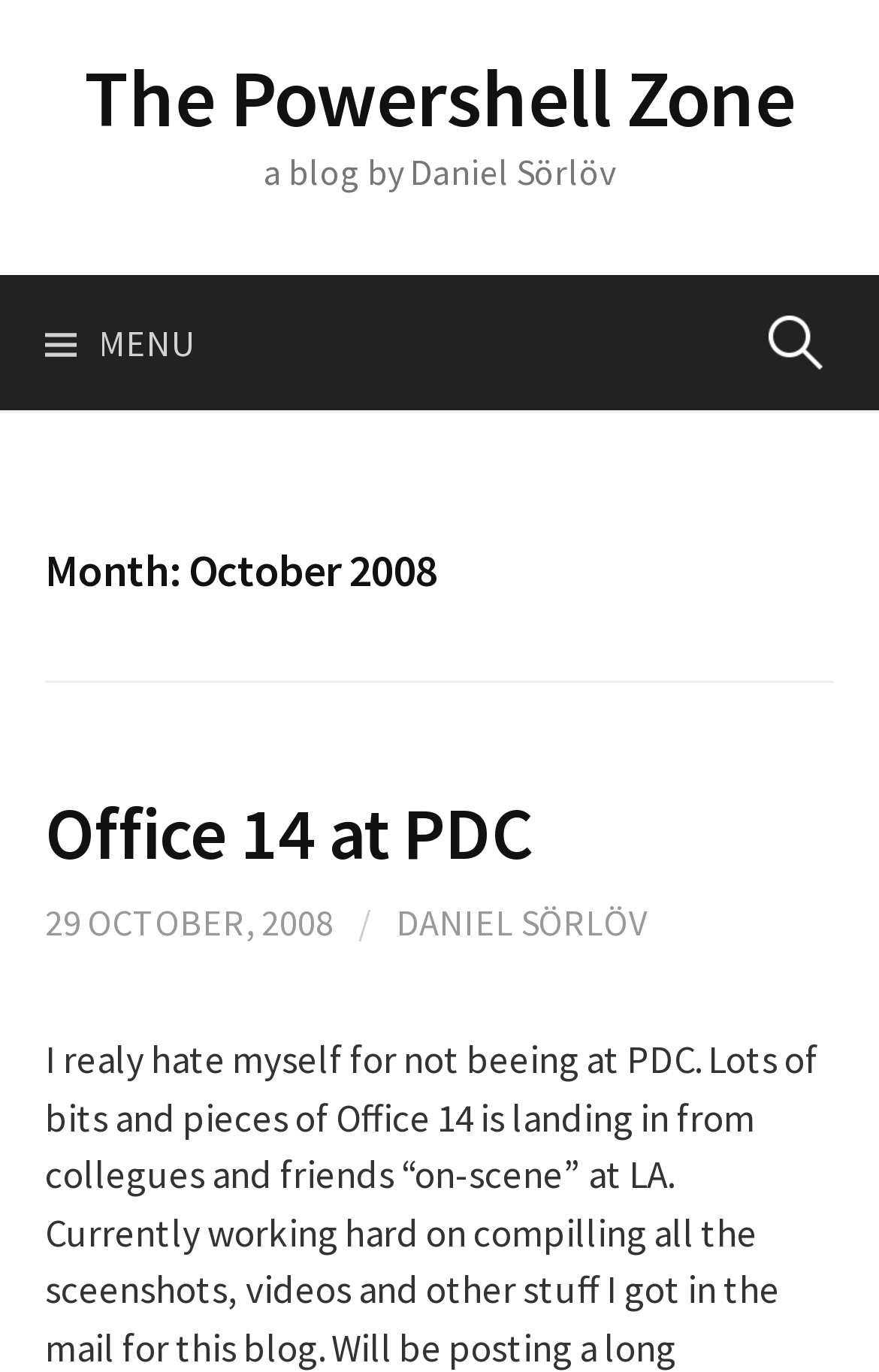Detail the features and information presented on the webpage.

The webpage is titled "October 2008 – The Powershell Zone" and appears to be a blog page. At the top, there is a large heading that reads "The Powershell Zone" with a link to the same title. Below this, there is a subtitle that describes the blog as being written by Daniel Sörlöv.

To the left of the subtitle, there is a "MENU" label. On the opposite side of the page, there is a search bar with a label "Search for:" and a text input field.

Below the search bar, there is a section with a heading that indicates the month and year of the blog posts, which is October 2008. Under this heading, there are several blog post summaries. The first post is titled "Office 14 at PDC" and has a link to the full article. Below this, there is a timestamp "29 OCTOBER, 2008" and a separator slash. The author's name, "DANIEL SÖRLÖV", is also listed as a link.

Overall, the webpage has a simple layout with a clear hierarchy of headings and sections, making it easy to navigate and find specific content.